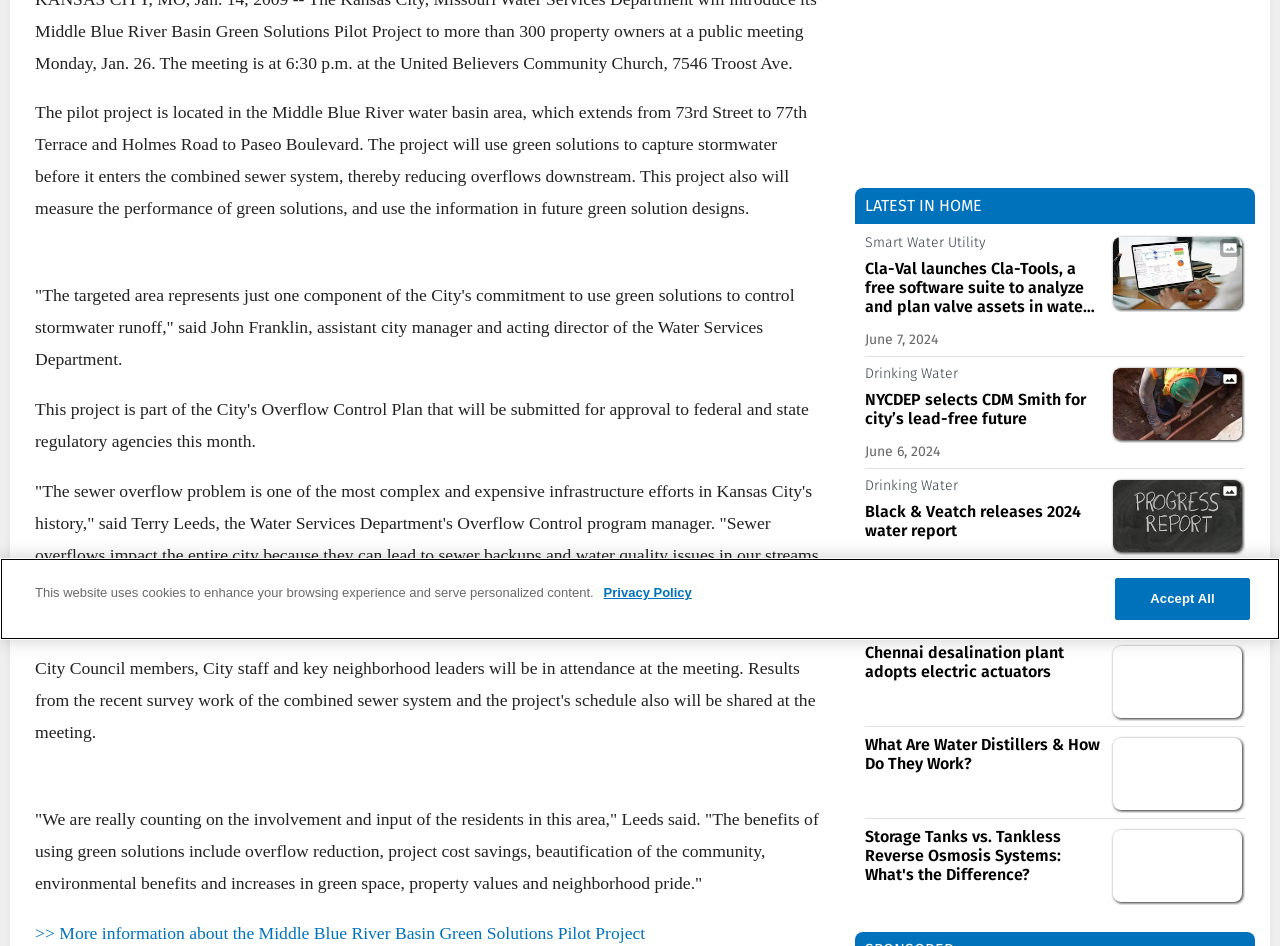Given the description of a UI element: "Service thinking for places", identify the bounding box coordinates of the matching element in the webpage screenshot.

None